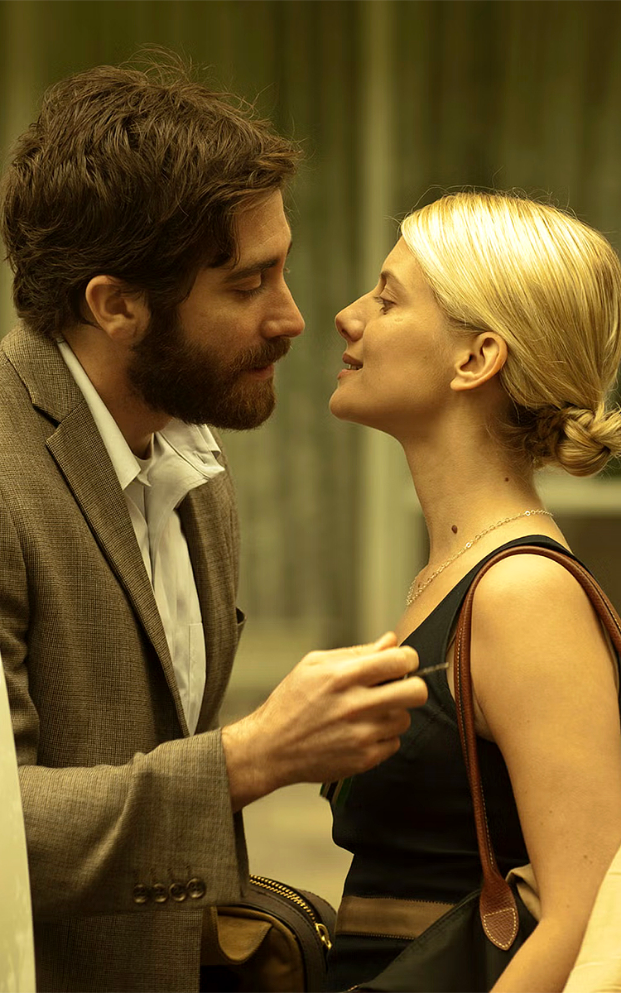Answer the question below with a single word or a brief phrase: 
What is Jake Gyllenhaal wearing?

A suit